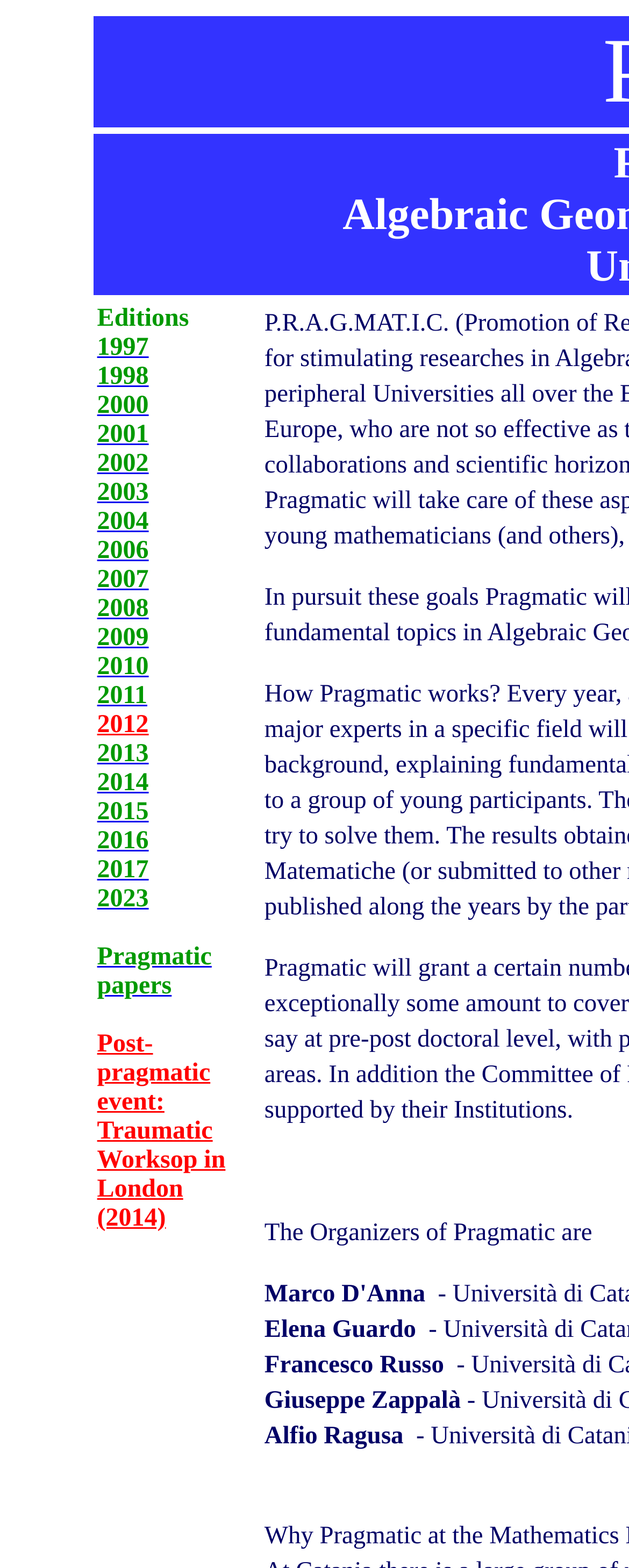What is the name of the event mentioned on the webpage?
Based on the visual, give a brief answer using one word or a short phrase.

Traumatic Worksop